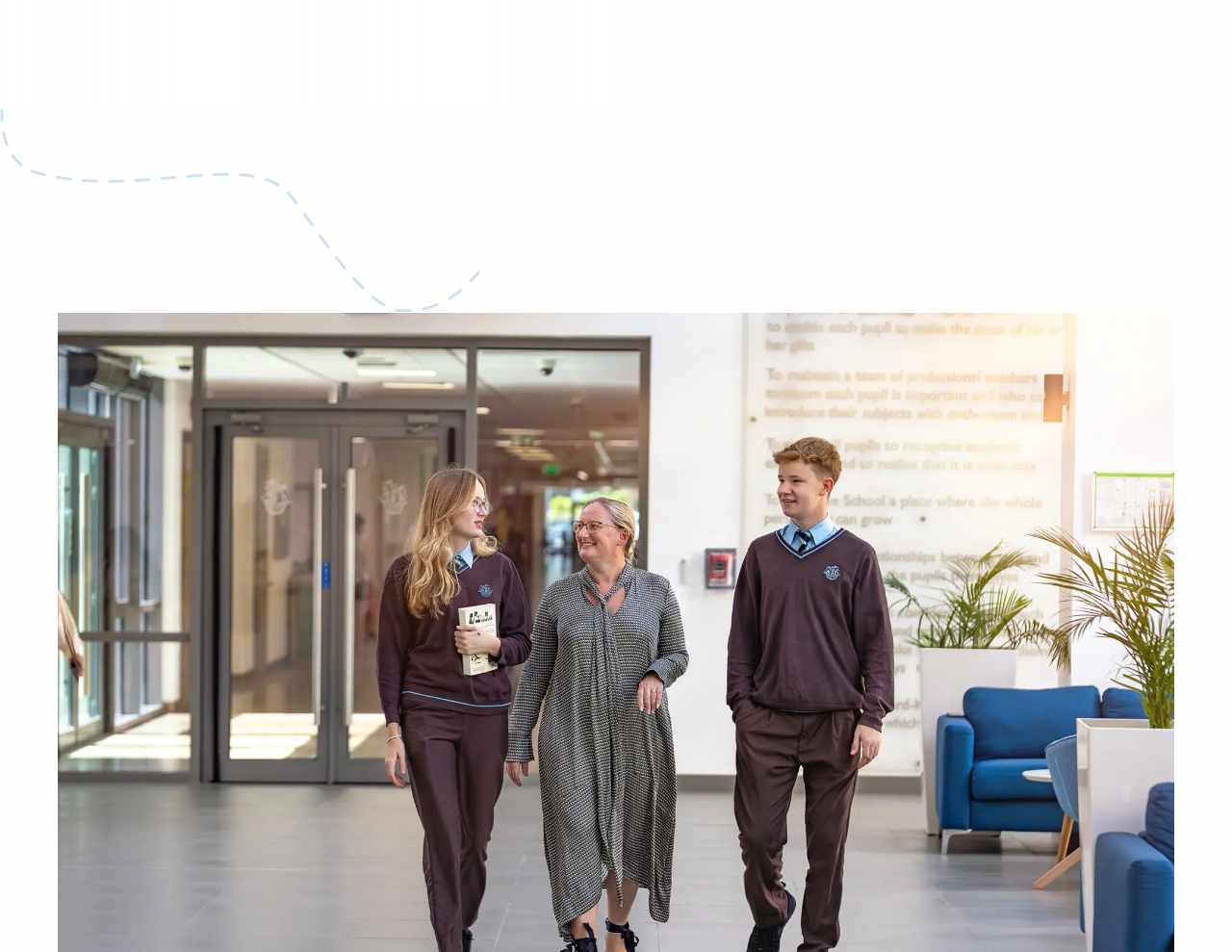Refer to the image and answer the question with as much detail as possible: Is there an image on the webpage?

I found an image element with the description 'NLCS International' and a bounding box coordinate of [0.047, 0.02, 0.172, 0.095], indicating its position at the top-left of the webpage, likely a logo.